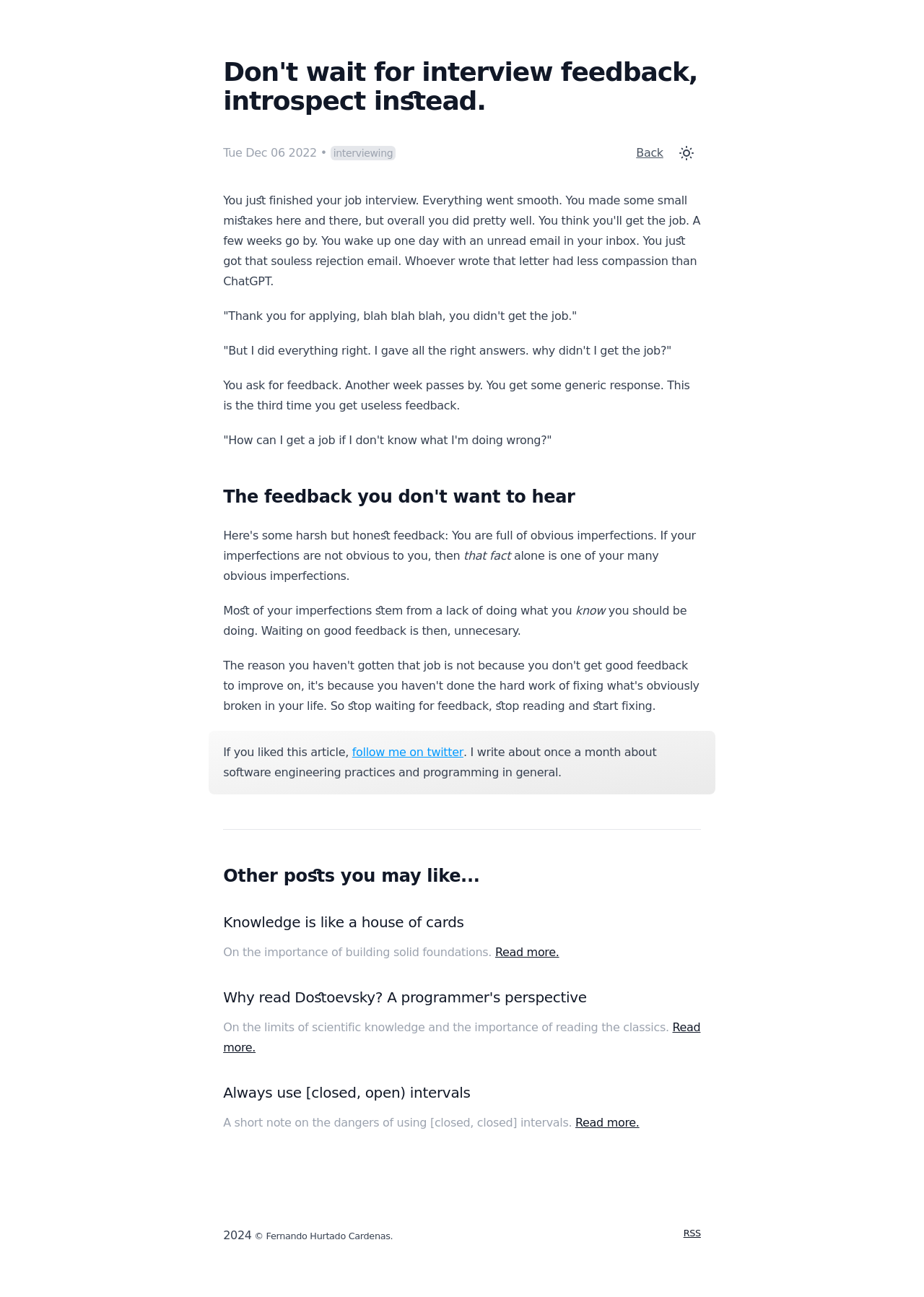What is the author's name?
Using the details from the image, give an elaborate explanation to answer the question.

I found the author's name at the bottom of the webpage, where it says '© Fernando Hurtado Cardenas'.